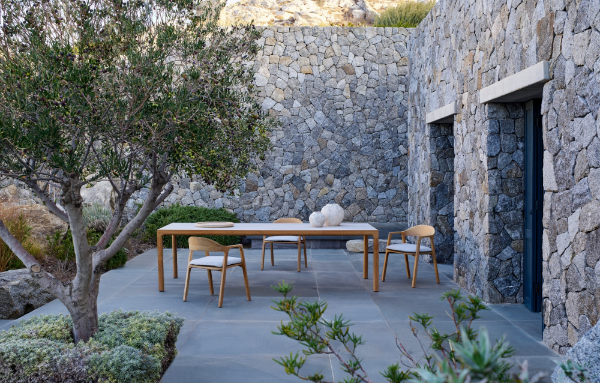Describe the image with as much detail as possible.

The image showcases a serene outdoor dining area designed for relaxation and comfort. In the foreground, a sleek wooden table is accompanied by four elegantly crafted chairs, inviting guests to gather around. The setting is framed by a rustic stone wall that adds a natural element to the architecture, providing a beautiful contrast against the minimalist furniture. 

To the left, a mature tree adds greenery and life to the scene, while low-growing plants and shrubs in the foreground enhance the tranquil atmosphere. The flooring, made of large stone slabs, extends seamlessly under the table and chairs, unifying the space. In the background, two entrances are visible, possibly leading to an indoor area, their clean lines complementing the overall aesthetic. This space appears perfect for enjoying meals al fresco, surrounded by nature and modern design.